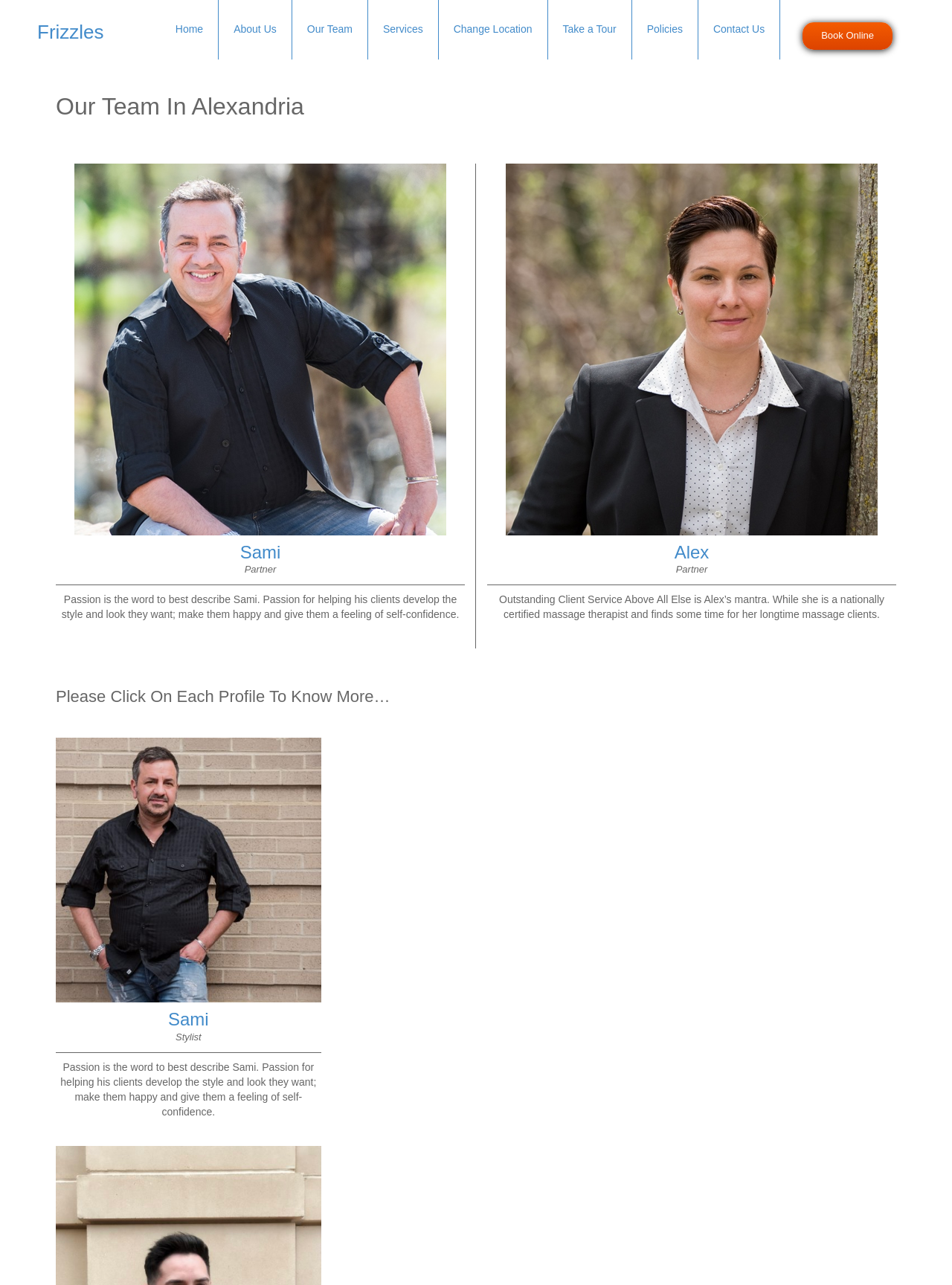Identify the bounding box coordinates of the region that should be clicked to execute the following instruction: "Click on Home".

[0.169, 0.0, 0.23, 0.046]